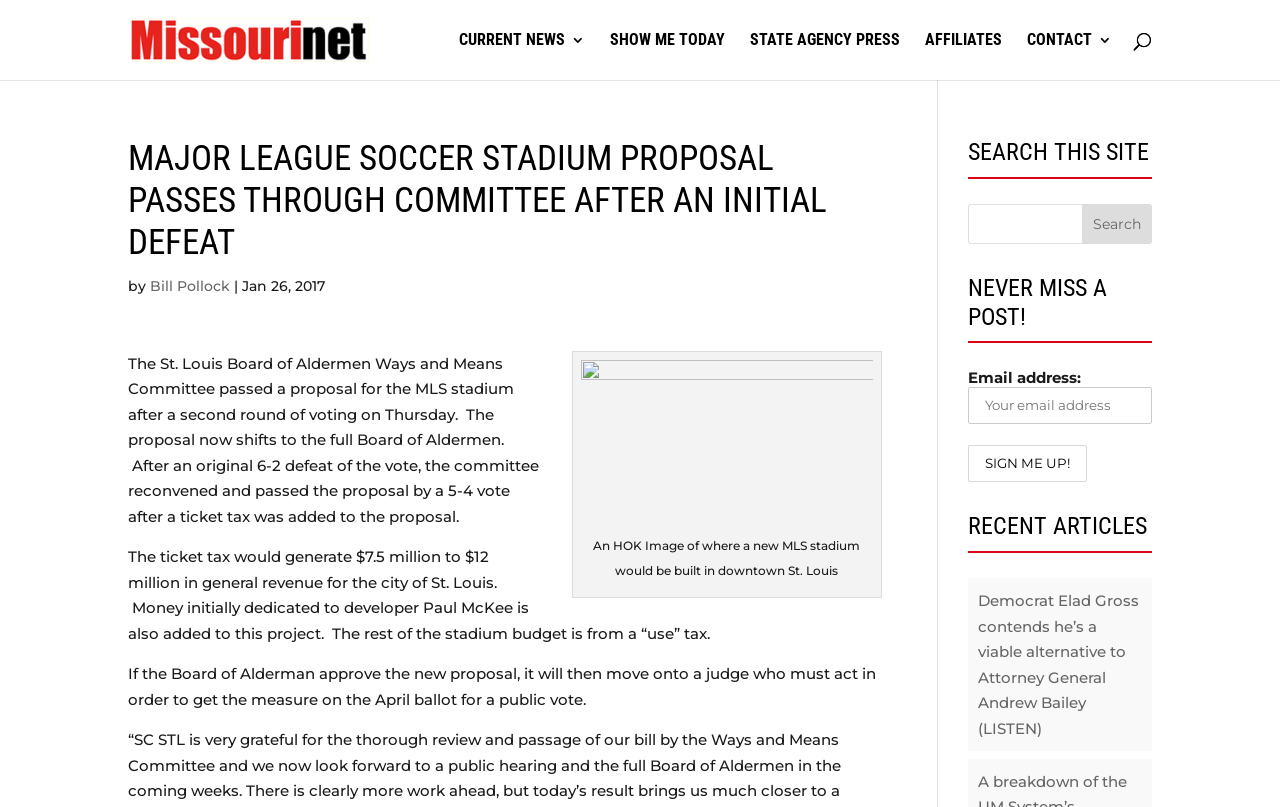Please identify the bounding box coordinates of the element's region that needs to be clicked to fulfill the following instruction: "Read the article by Bill Pollock". The bounding box coordinates should consist of four float numbers between 0 and 1, i.e., [left, top, right, bottom].

[0.117, 0.343, 0.18, 0.366]